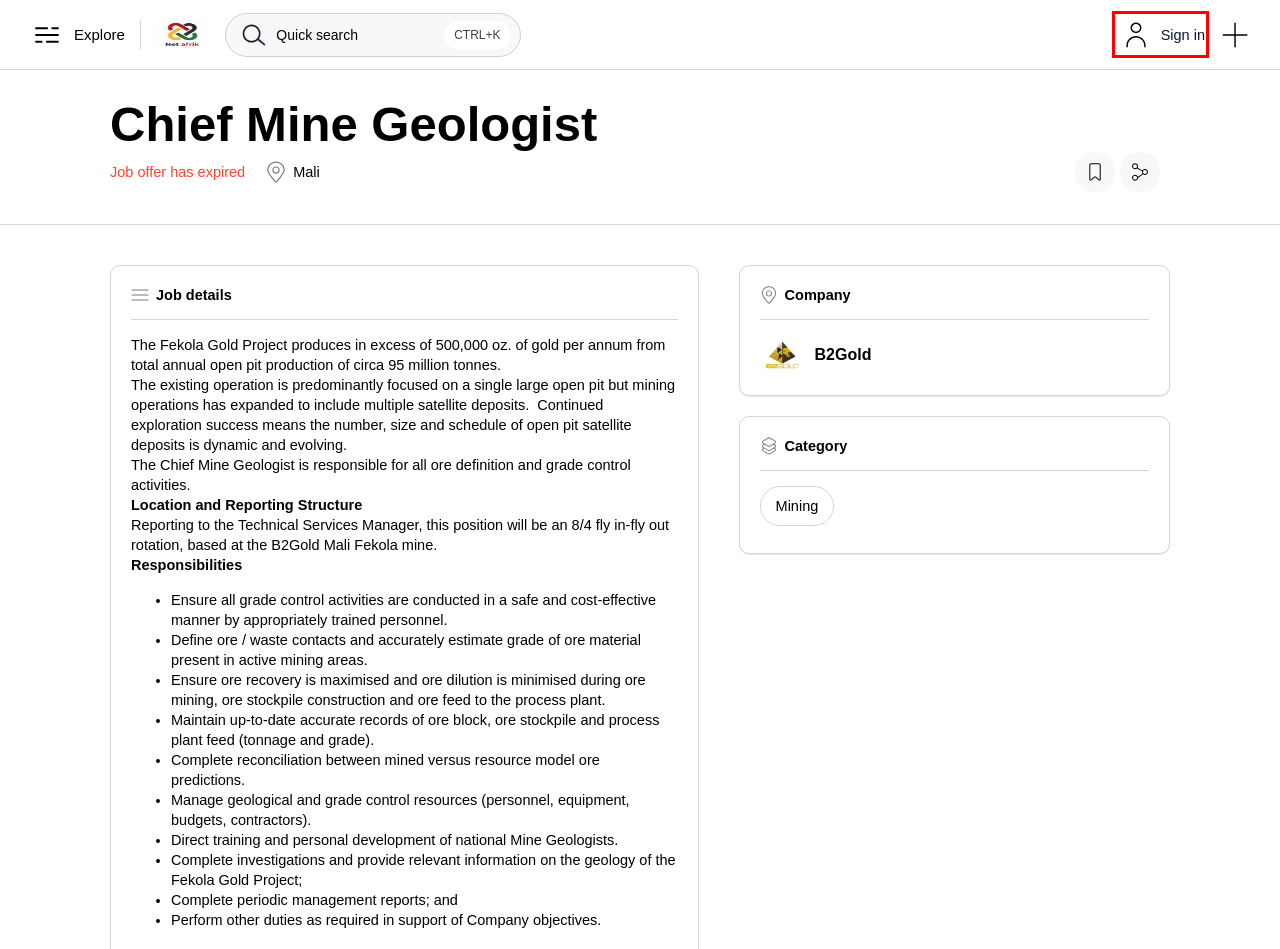You are given a screenshot of a webpage with a red rectangle bounding box around a UI element. Select the webpage description that best matches the new webpage after clicking the element in the bounding box. Here are the candidates:
A. Mining - Netafrik
B. Groups - Netafrik
C. Privacy Policy - Netafrik
D. Businesses - Netafrik
E. Supervisor Operations - Netafrik
F. Home - Netafrik
G. Jobs - Netafrik
H. Login / Register - Netafrik

H